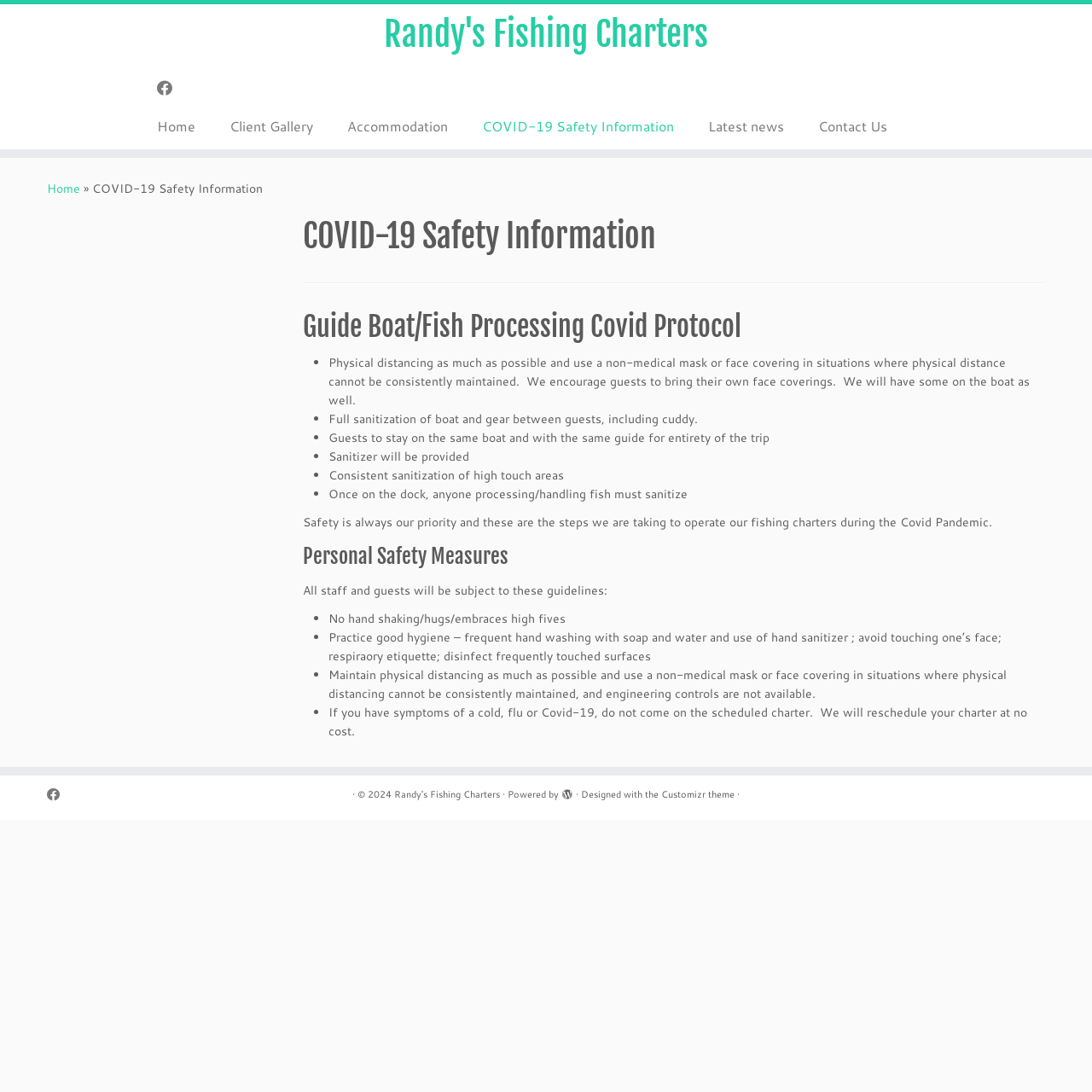What is the title or heading displayed on the webpage?

Randy's Fishing Charters